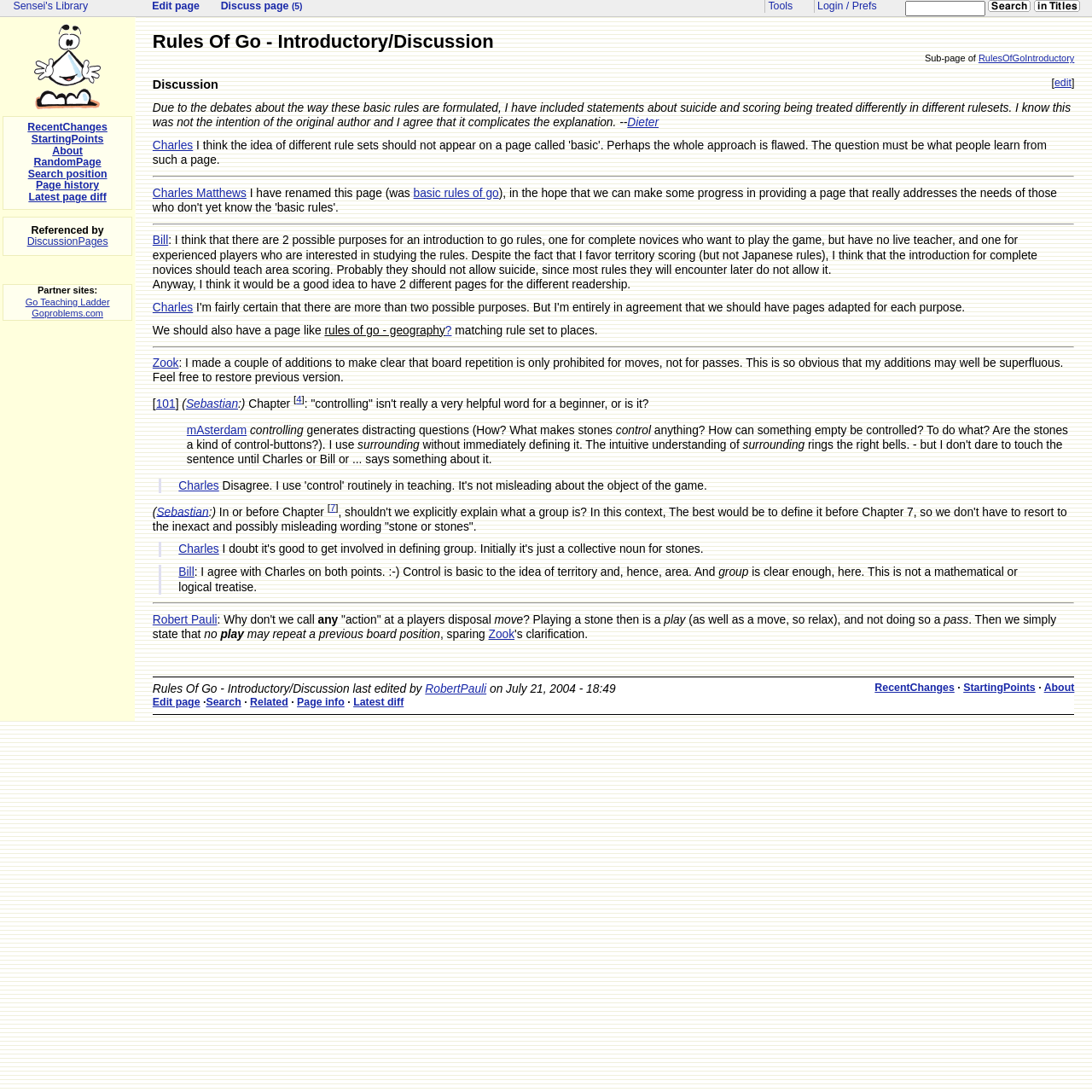Please find and report the primary heading text from the webpage.

Rules Of Go - Introductory/Discussion